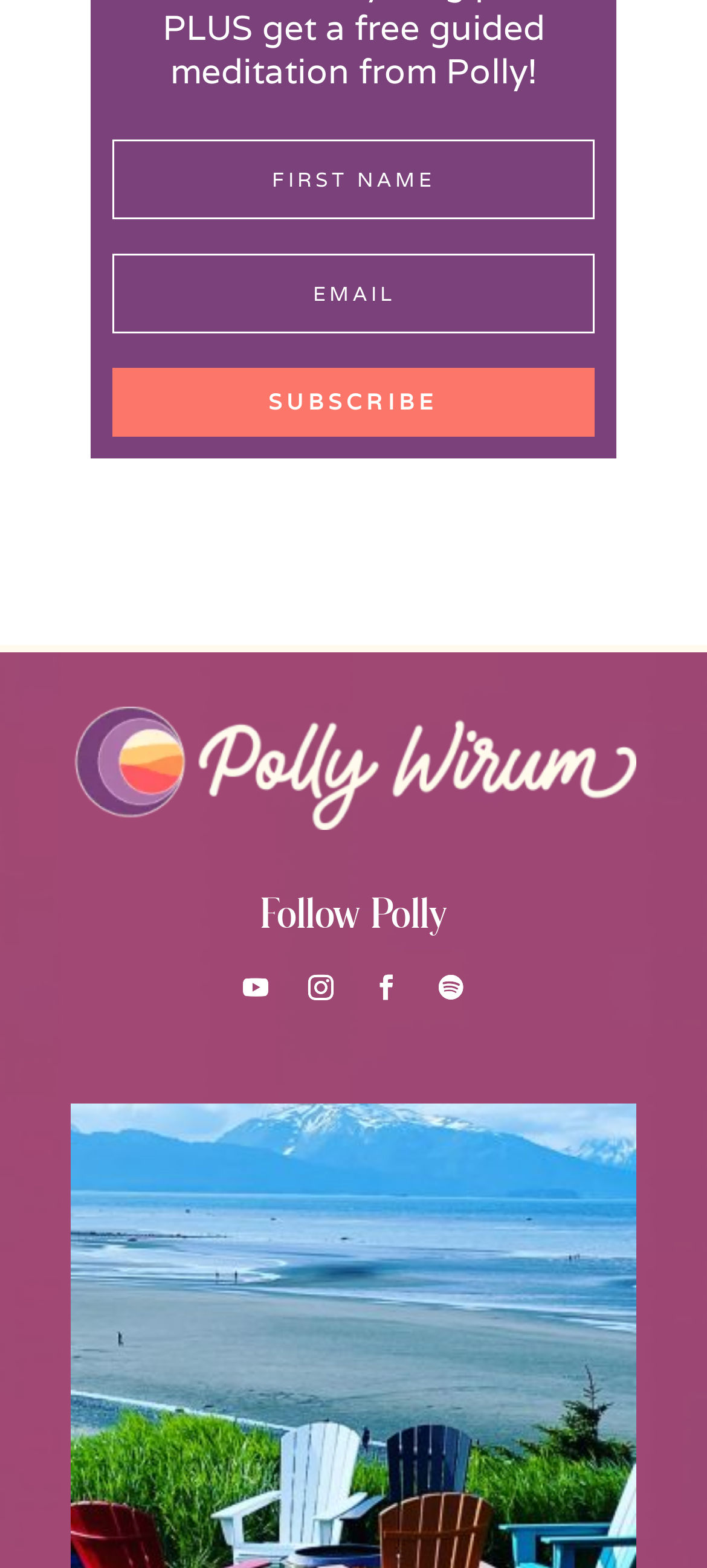Determine the bounding box coordinates for the UI element matching this description: "name="et_pb_signup_firstname" placeholder="First Name"".

[0.158, 0.089, 0.842, 0.14]